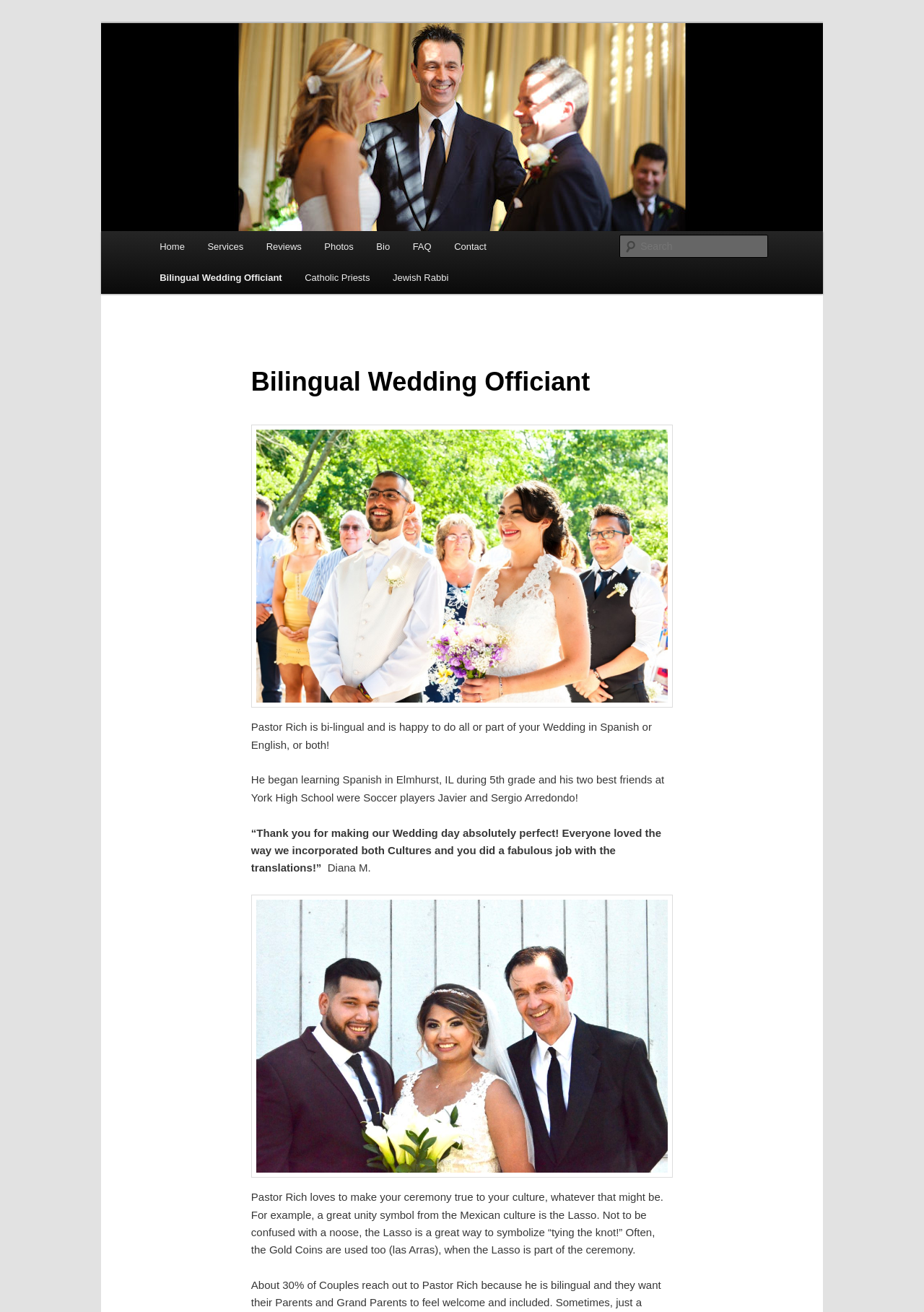Identify the bounding box coordinates of the region I need to click to complete this instruction: "Click on the 'The Comprehensive Guide to Insurance for Dietary Supplement Businesses' link".

None